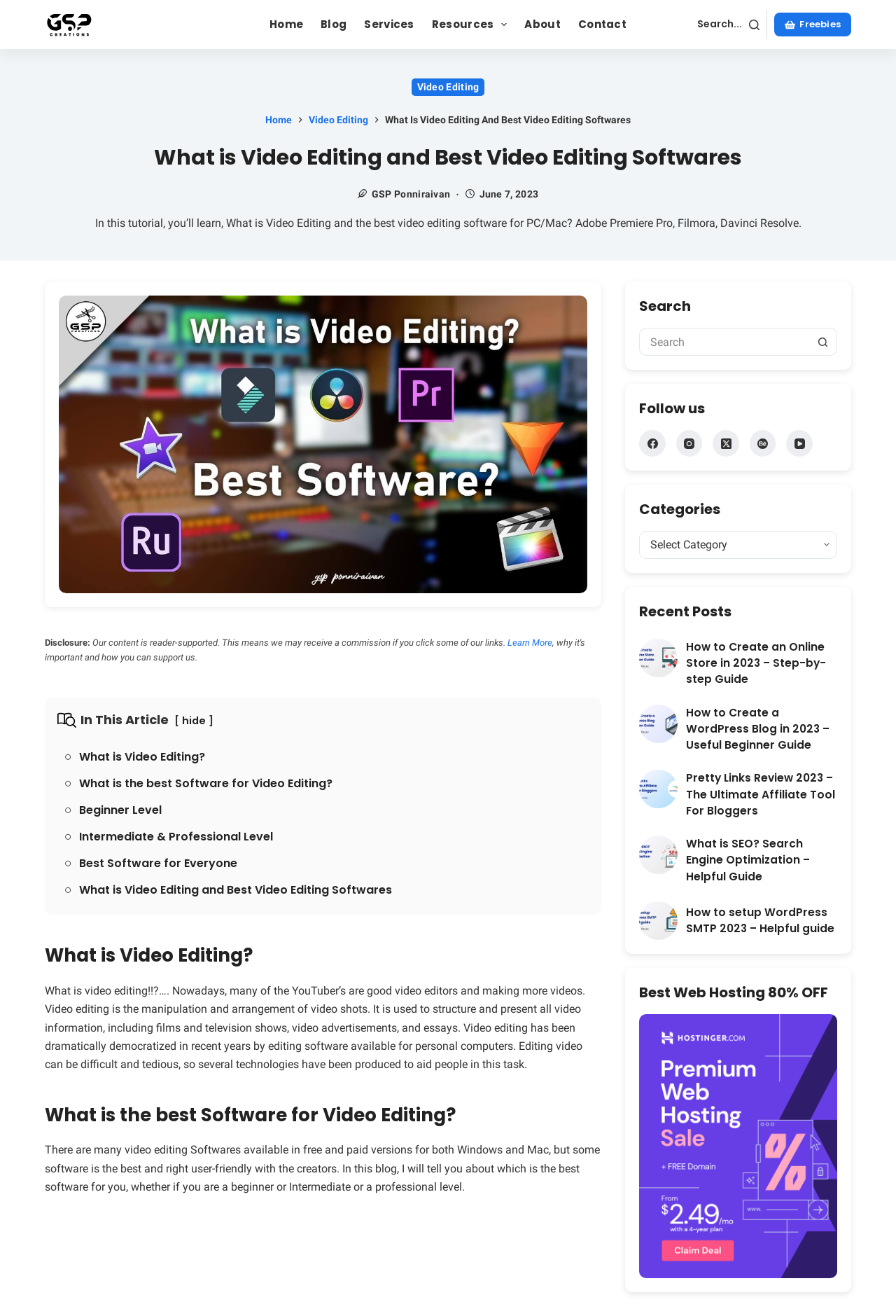How many links are in the 'Header Menu'?
Based on the image, give a one-word or short phrase answer.

7